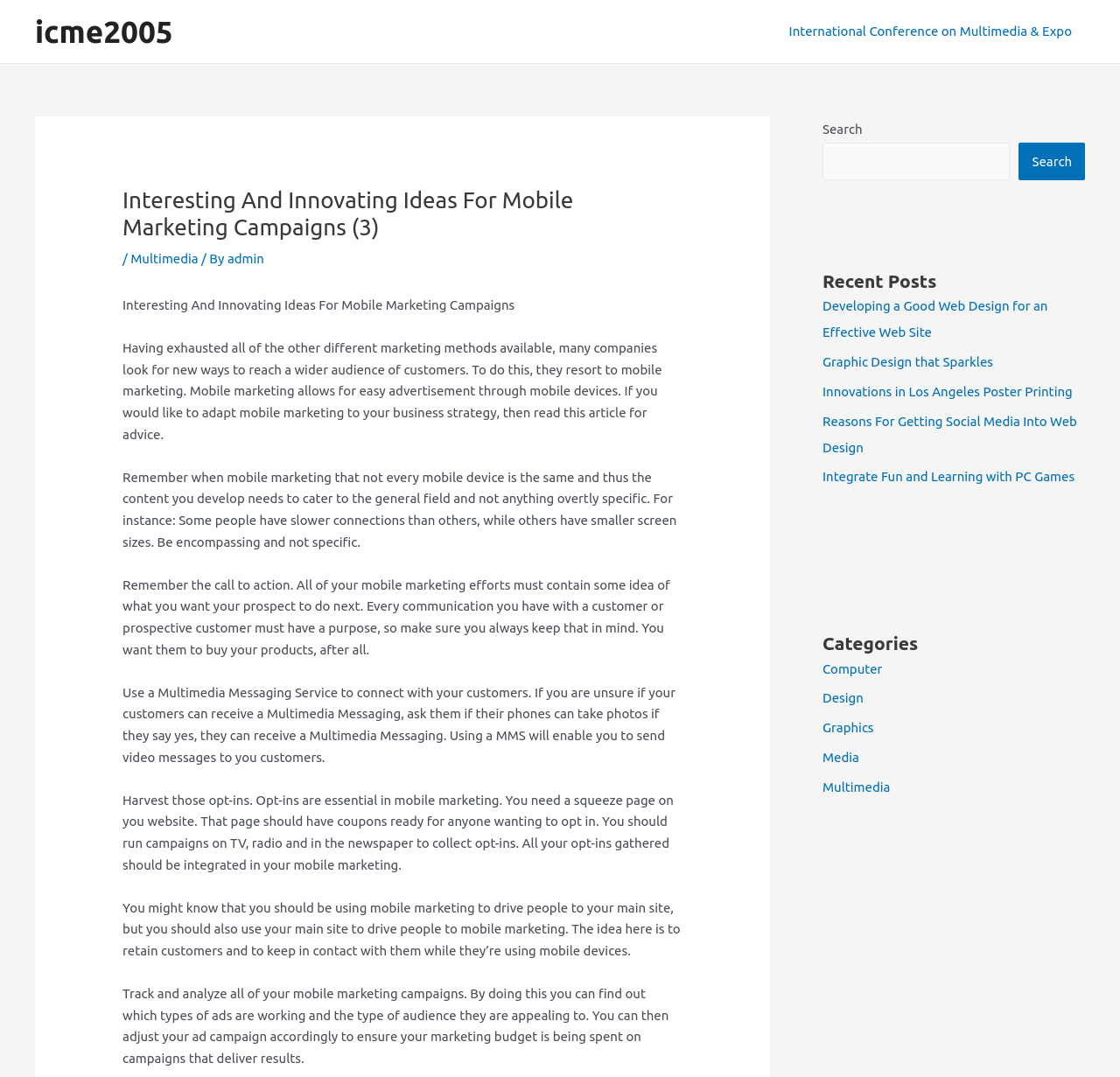Summarize the webpage with a detailed and informative caption.

The webpage is about mobile marketing campaigns, with a focus on innovative ideas. At the top left, there is a link to "icme2005". On the top right, there is a navigation menu labeled "Site Navigation" with a link to "International Conference on Multimedia & Expo". Below the navigation menu, there is a header section with a heading that reads "Interesting And Innovating Ideas For Mobile Marketing Campaigns (3)". 

The main content of the webpage is divided into several sections. The first section provides an introduction to mobile marketing, explaining that it allows for easy advertisement through mobile devices. The following sections offer advice on how to adapt mobile marketing to a business strategy, including tips on content development, call to action, and using multimedia messaging services. 

On the right side of the webpage, there are three complementary sections. The first section has a search function with a search box and a search button. The second section is labeled "Recent Posts" and lists five links to recent articles, including "Developing a Good Web Design for an Effective Web Site" and "Reasons For Getting Social Media Into Web Design". The third section is labeled "Categories" and lists five links to categories, including "Computer", "Design", and "Multimedia".